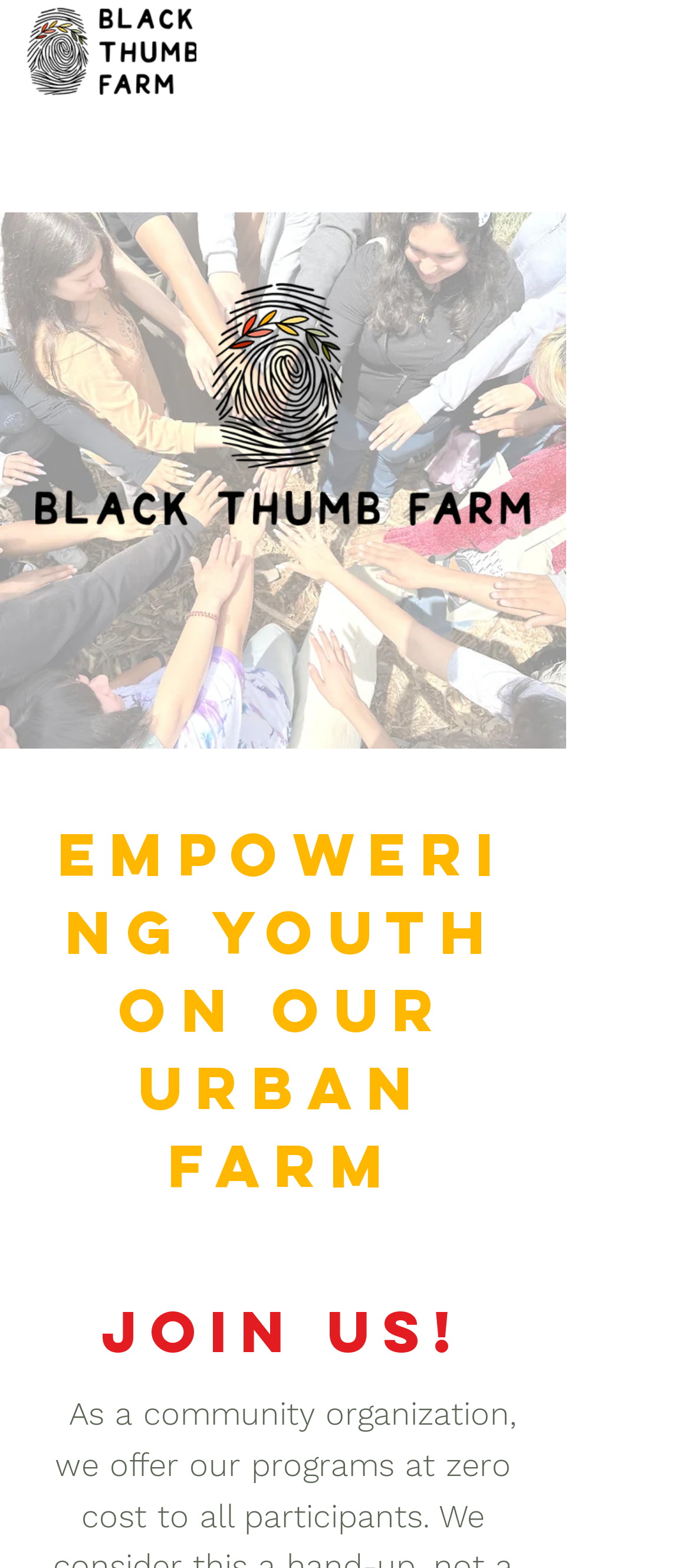What is the tone of the organization's message?
Based on the screenshot, respond with a single word or phrase.

Empowering